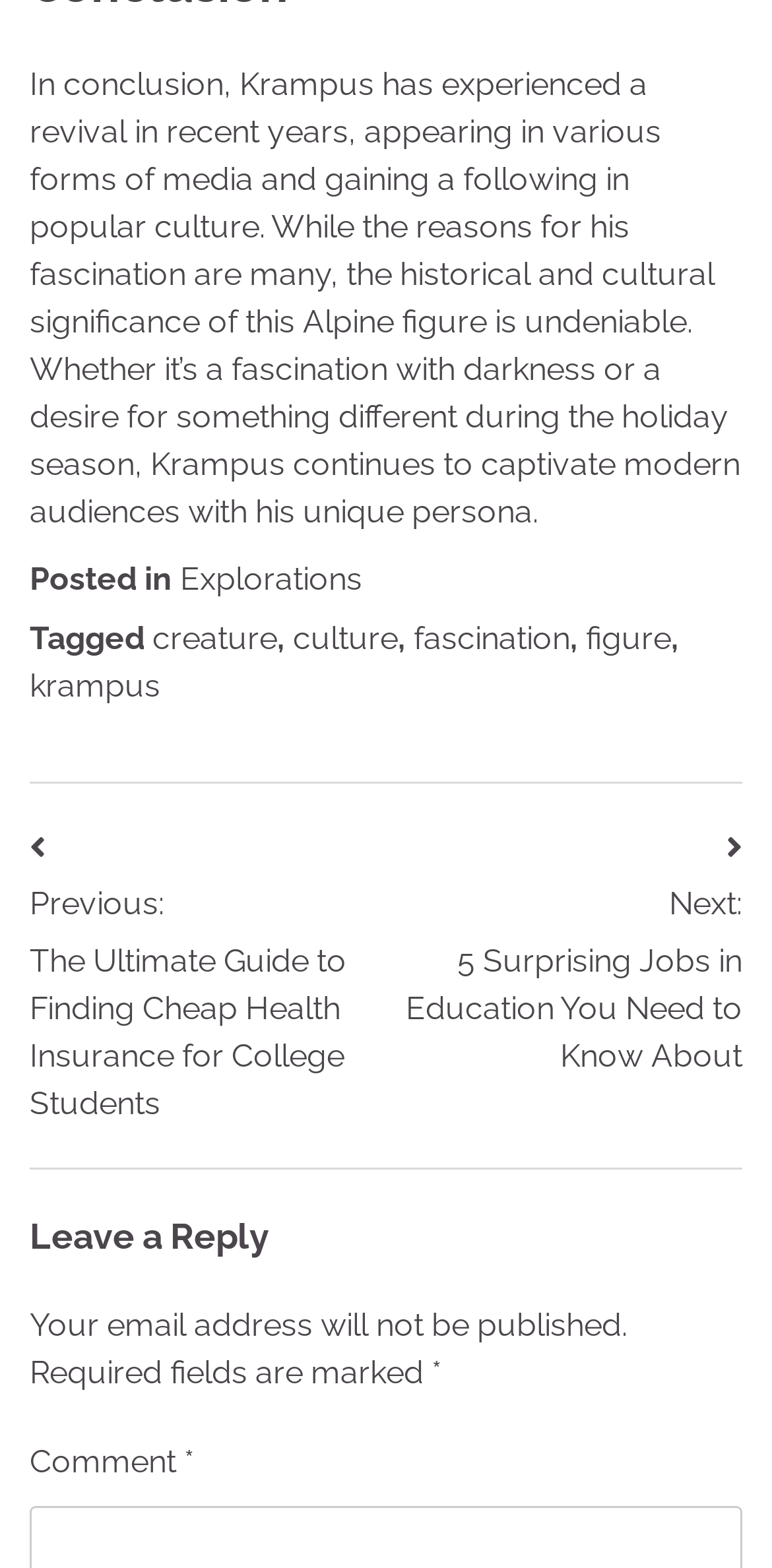Please specify the bounding box coordinates for the clickable region that will help you carry out the instruction: "Click on the 'krampus' link".

[0.038, 0.426, 0.208, 0.45]